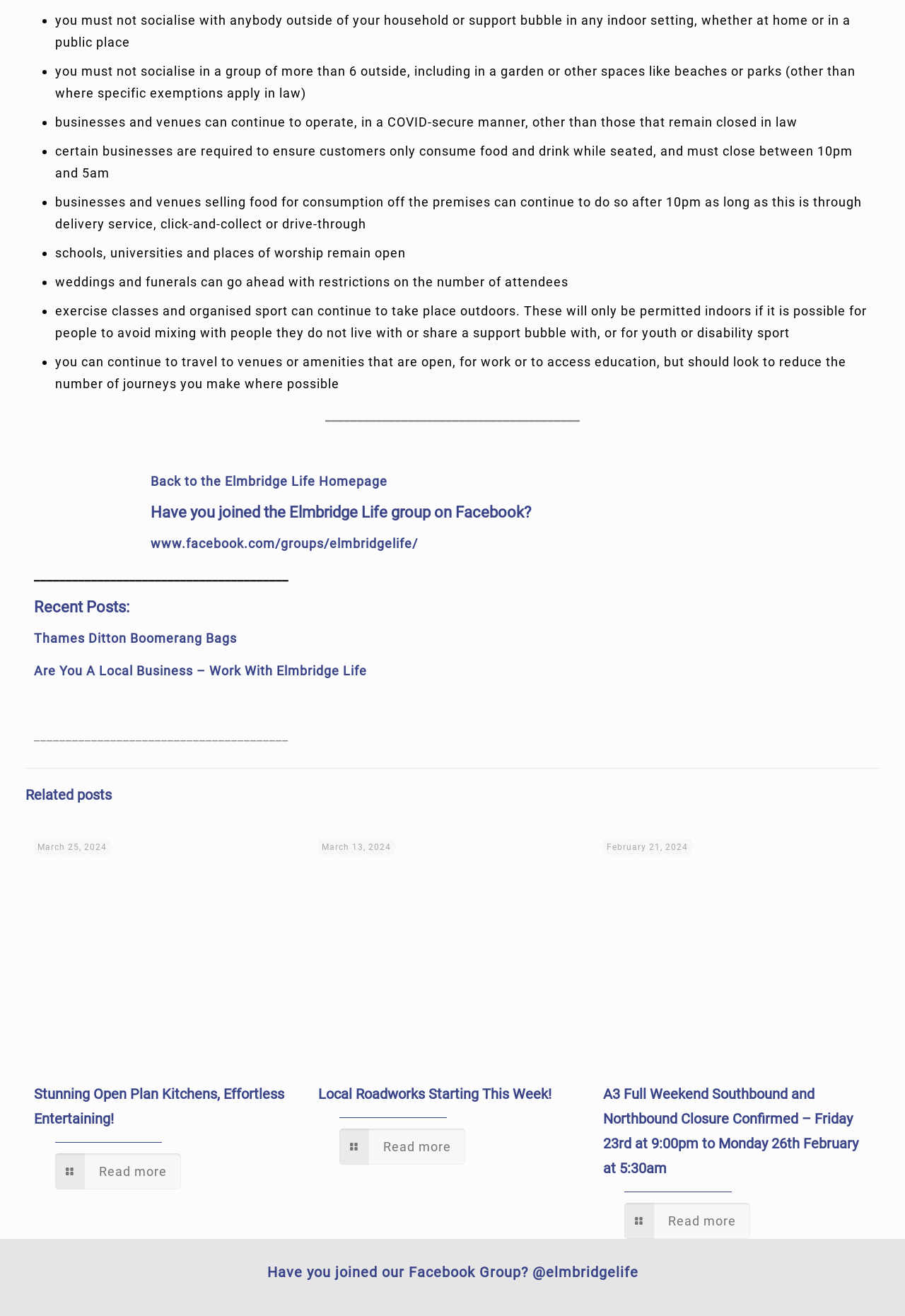Use a single word or phrase to answer the question:
What type of businesses can continue to operate?

COVID-secure businesses